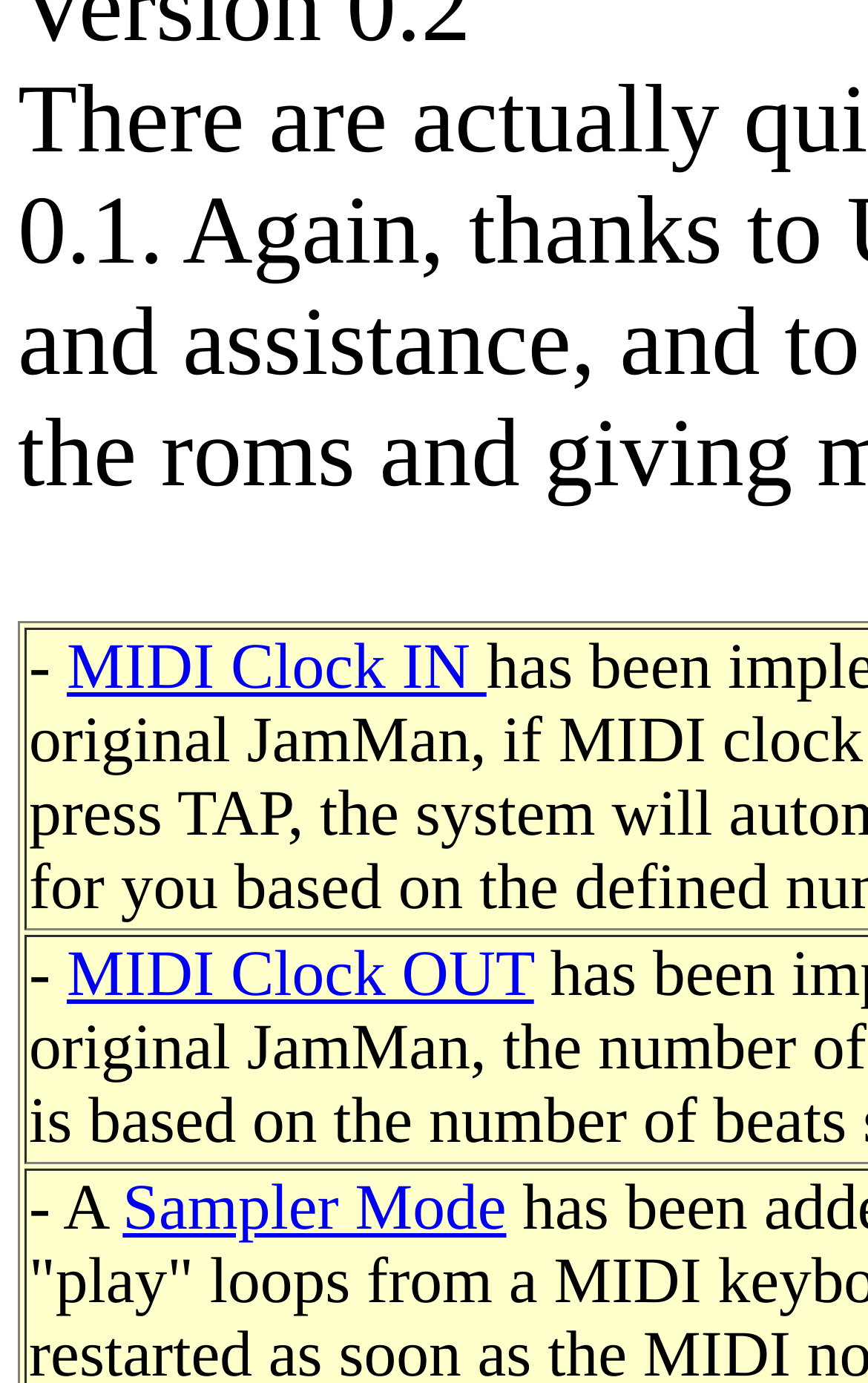Locate the UI element described by Opinion in the provided webpage screenshot. Return the bounding box coordinates in the format (top-left x, top-left y, bottom-right x, bottom-right y), ensuring all values are between 0 and 1.

None